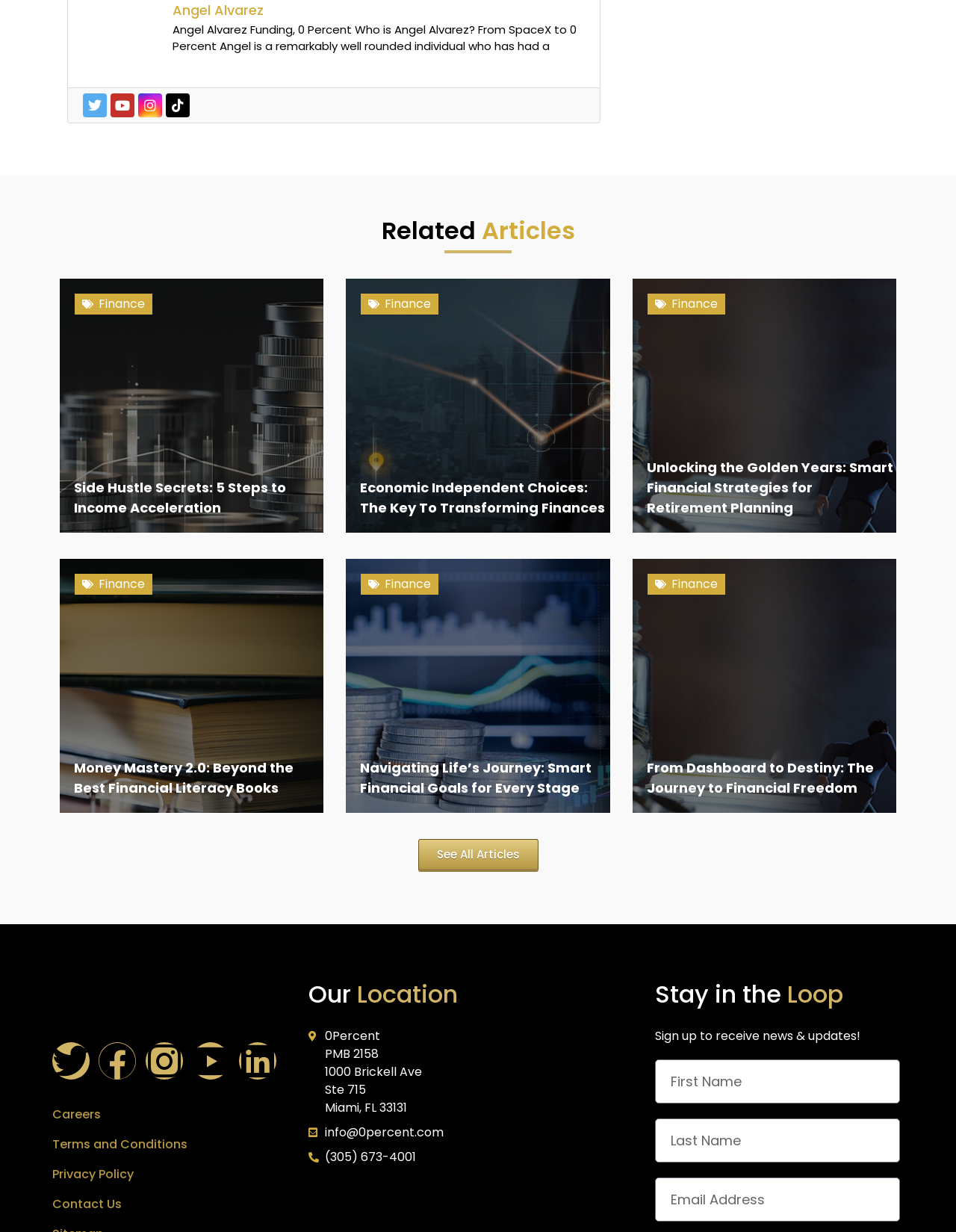Determine the bounding box coordinates for the clickable element to execute this instruction: "Enter your first name". Provide the coordinates as four float numbers between 0 and 1, i.e., [left, top, right, bottom].

[0.685, 0.86, 0.941, 0.896]